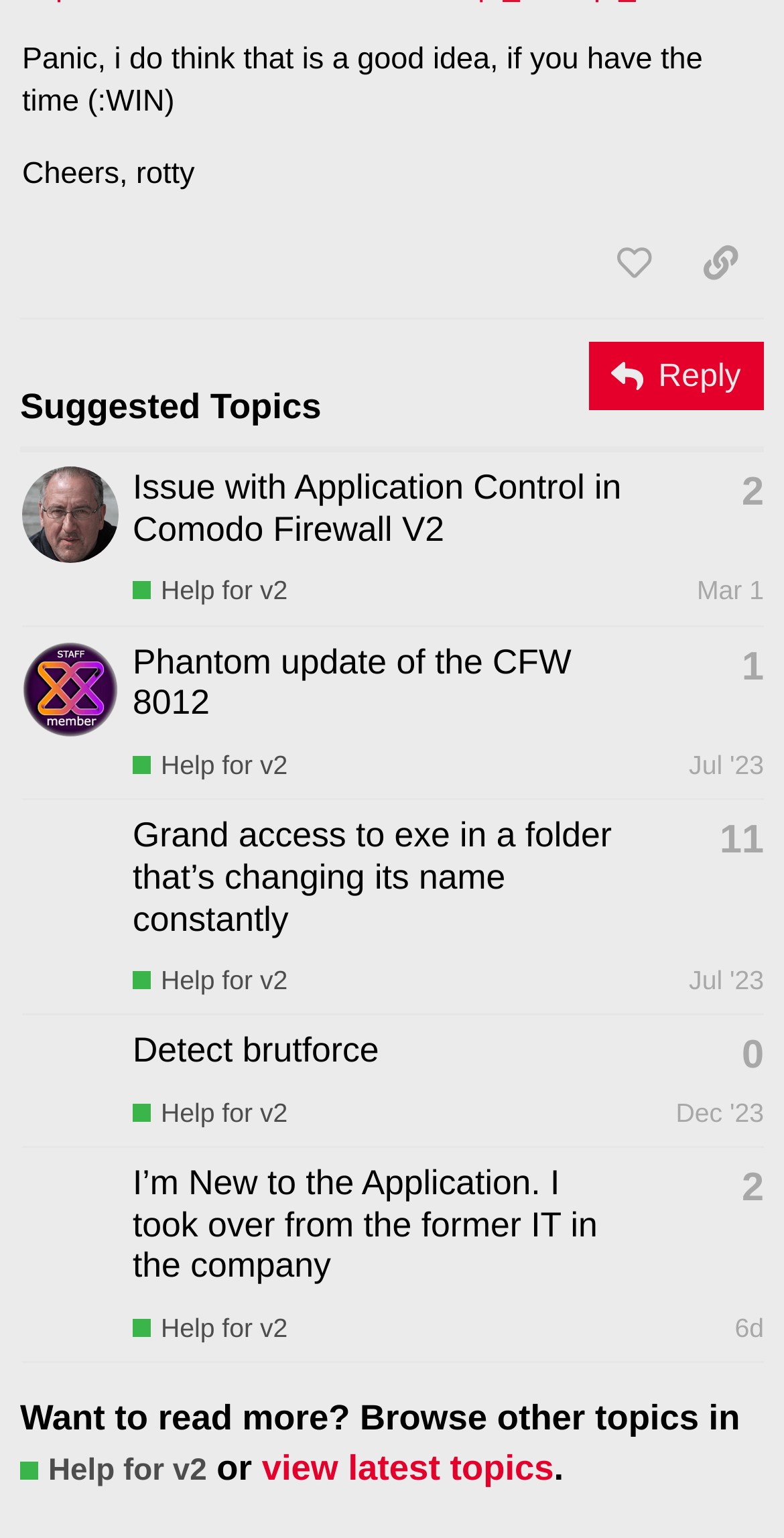Provide a one-word or brief phrase answer to the question:
What is the title of the first suggested topic?

Issue with Application Control in Comodo Firewall V2